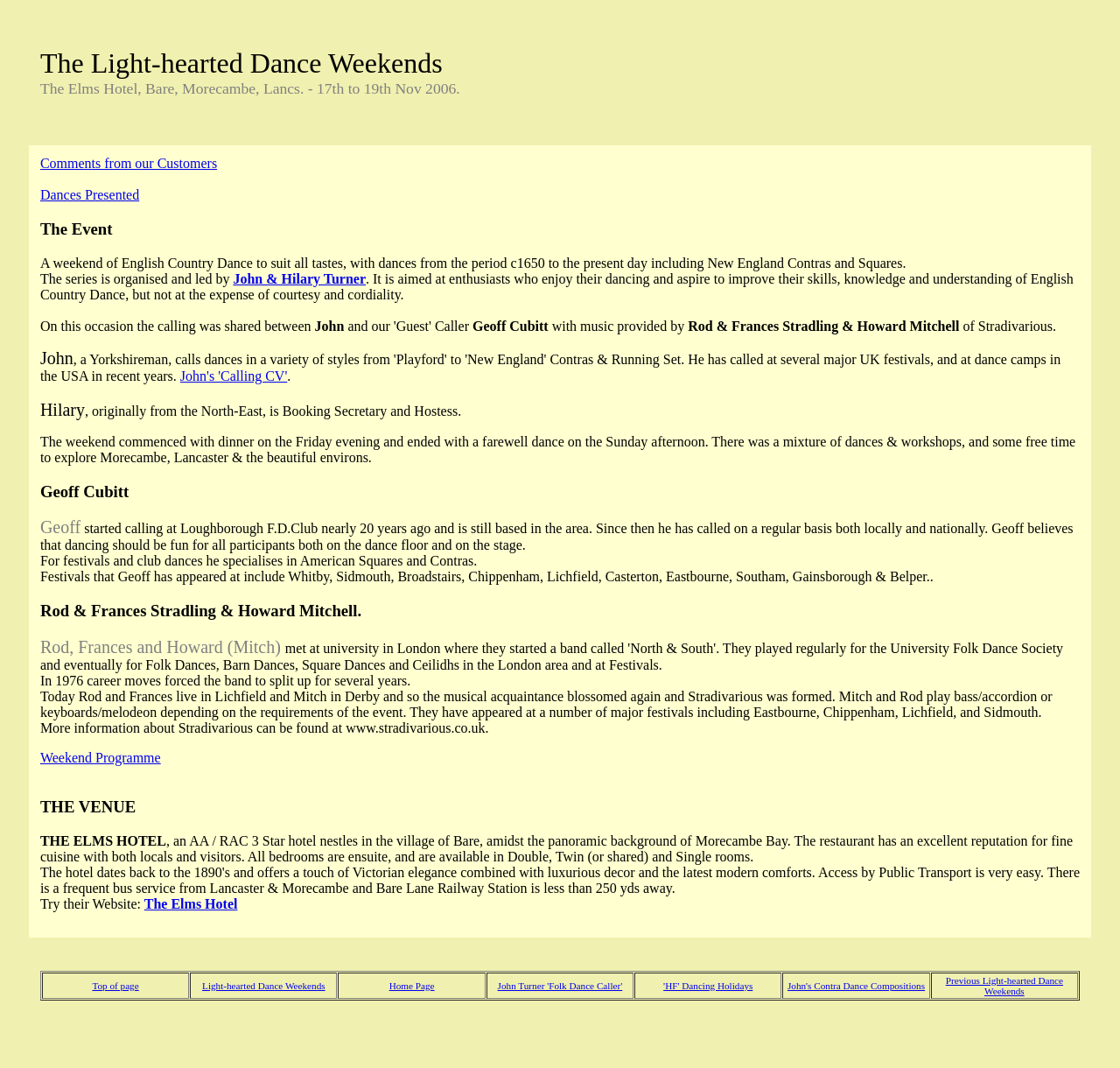Pinpoint the bounding box coordinates for the area that should be clicked to perform the following instruction: "View the weekend programme".

[0.036, 0.702, 0.143, 0.716]